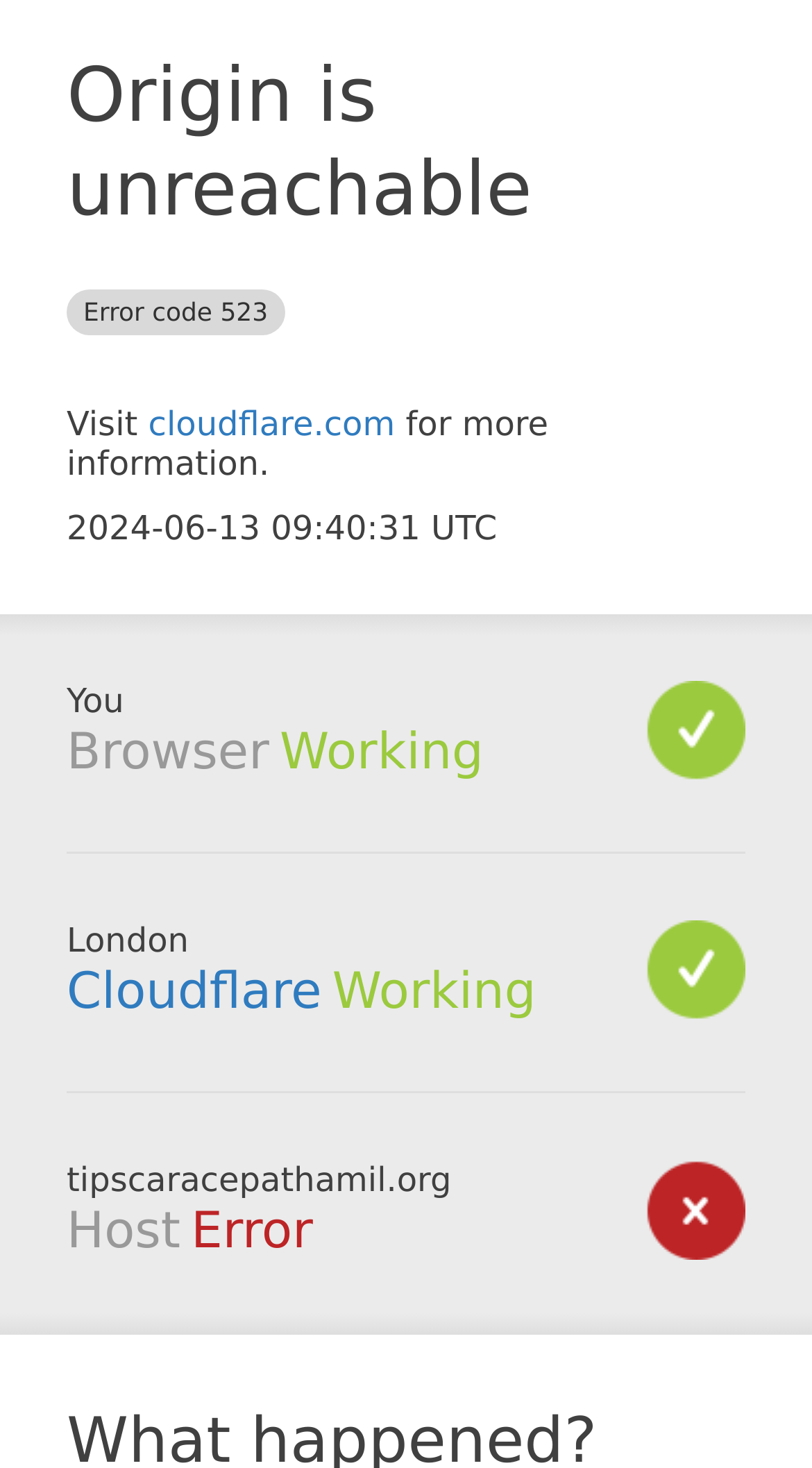What is the status of the host?
Please give a detailed and elaborate answer to the question.

The status of the host is mentioned in the StaticText element 'Error' which is located below the heading 'Host'.